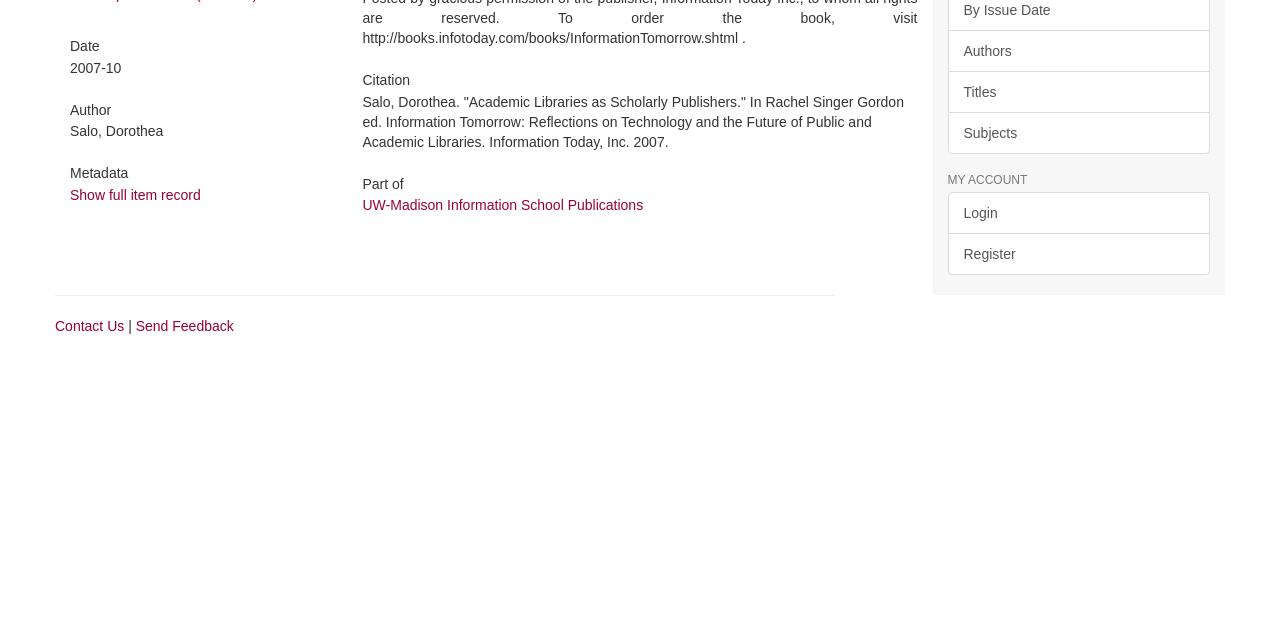Provide the bounding box coordinates of the HTML element described by the text: "UW-Madison Information School Publications". The coordinates should be in the format [left, top, right, bottom] with values between 0 and 1.

[0.283, 0.308, 0.502, 0.333]